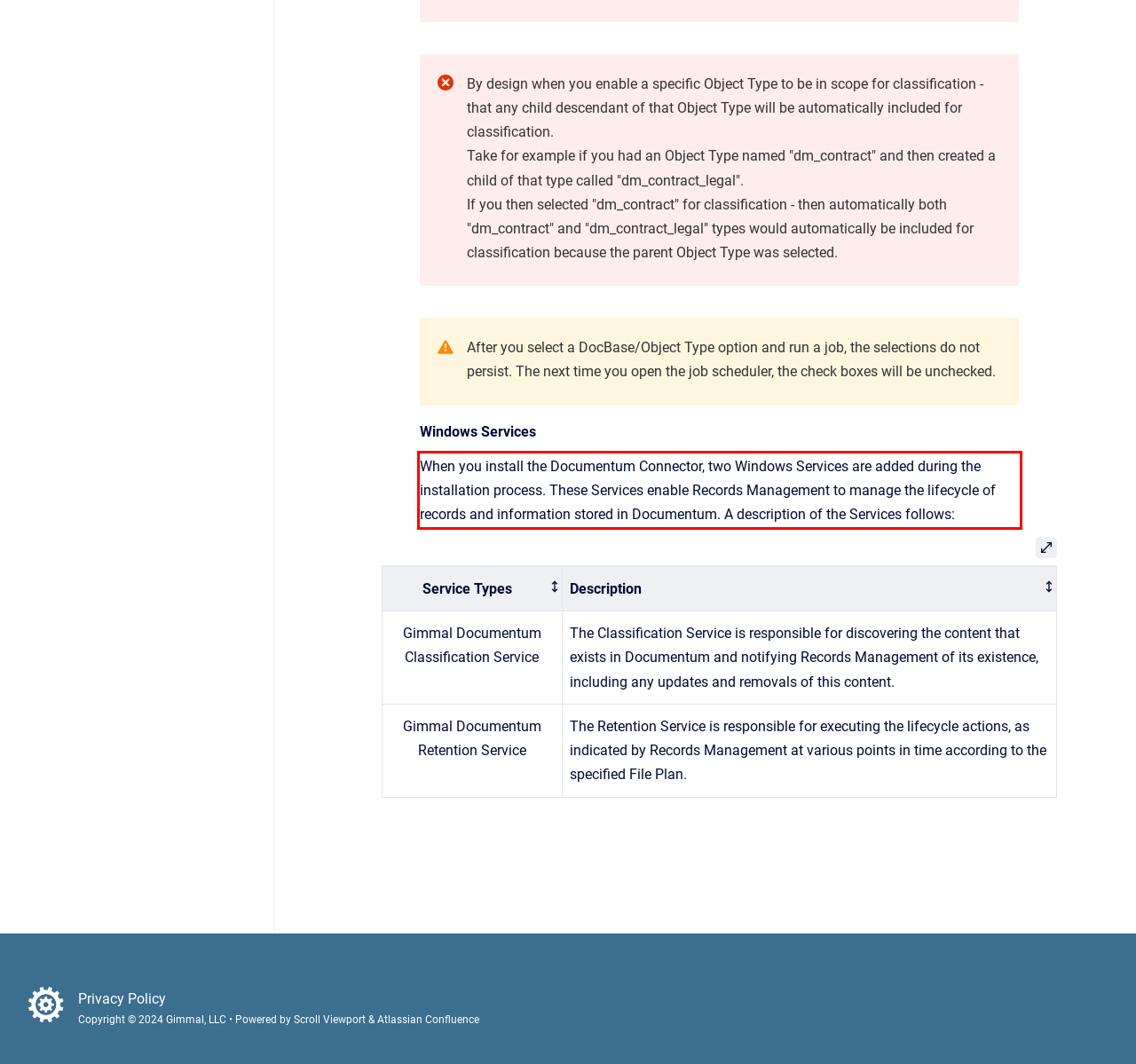Analyze the screenshot of the webpage that features a red bounding box and recognize the text content enclosed within this red bounding box.

When you install the Documentum Connector, two Windows Services are added during the installation process. These Services enable Records Management to manage the lifecycle of records and information stored in Documentum. A description of the Services follows: